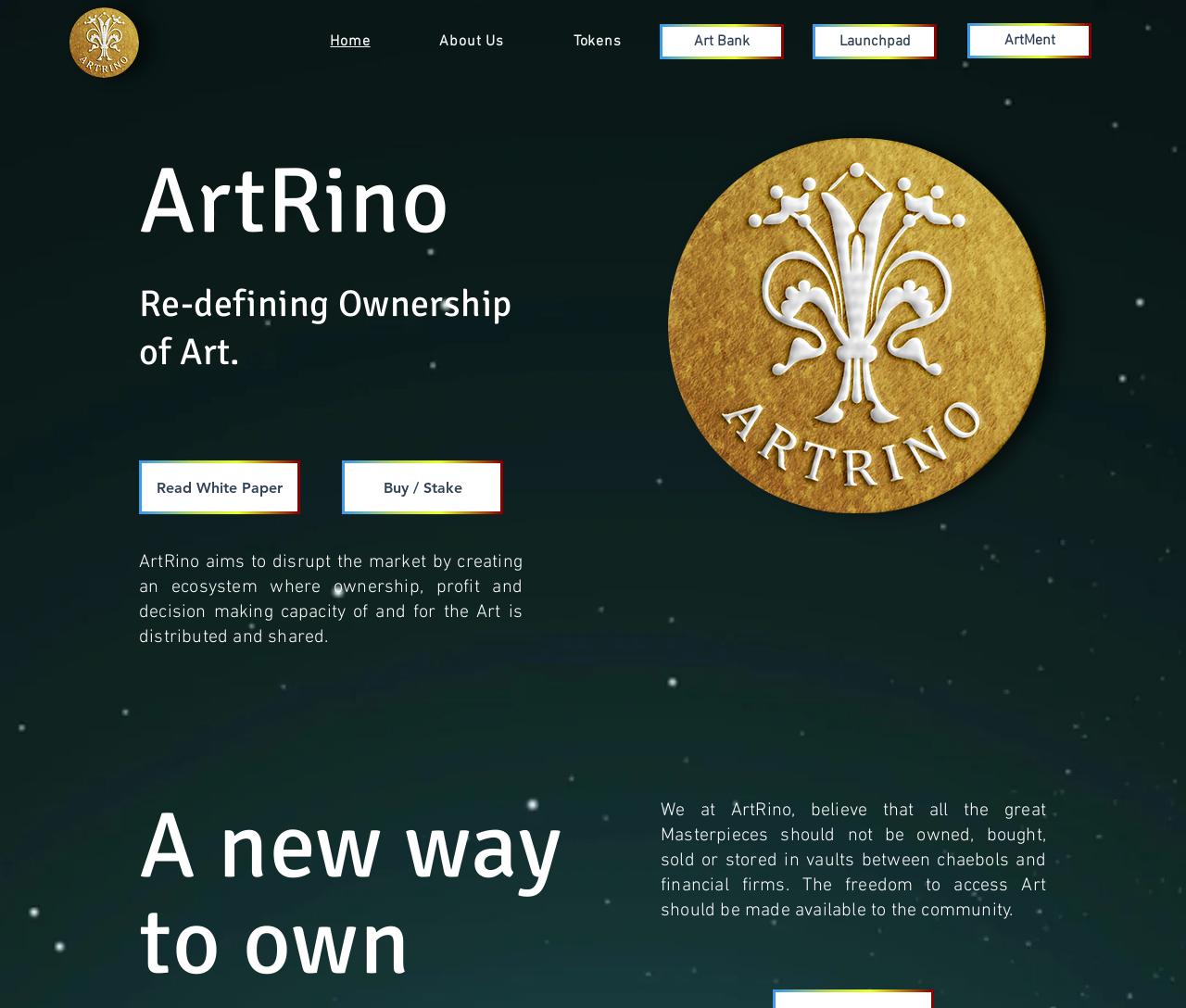What is the goal of ArtRino for art?
Look at the screenshot and respond with a single word or phrase.

Make it accessible to the community